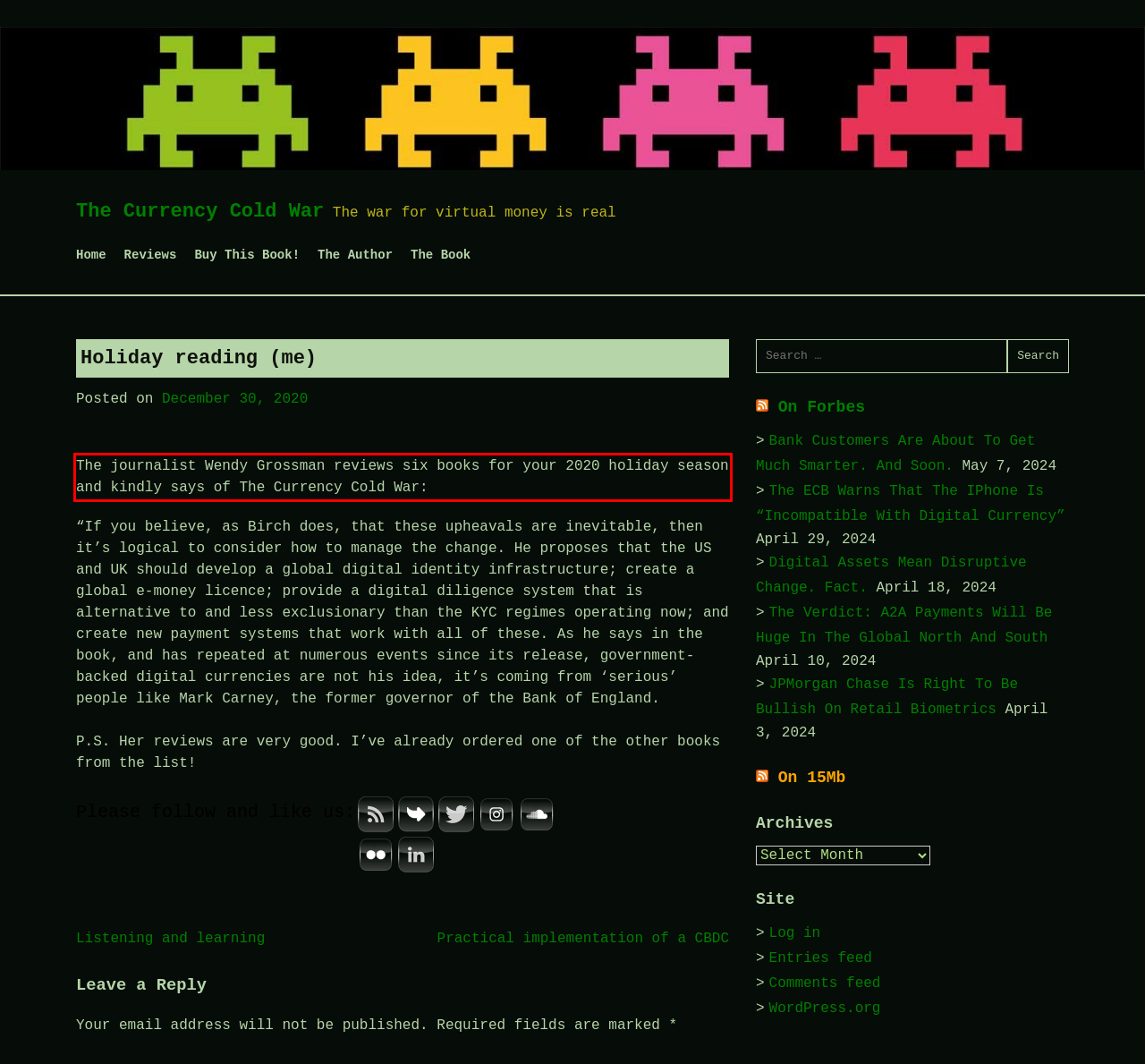From the given screenshot of a webpage, identify the red bounding box and extract the text content within it.

The journalist Wendy Grossman reviews six books for your 2020 holiday season and kindly says of The Currency Cold War: